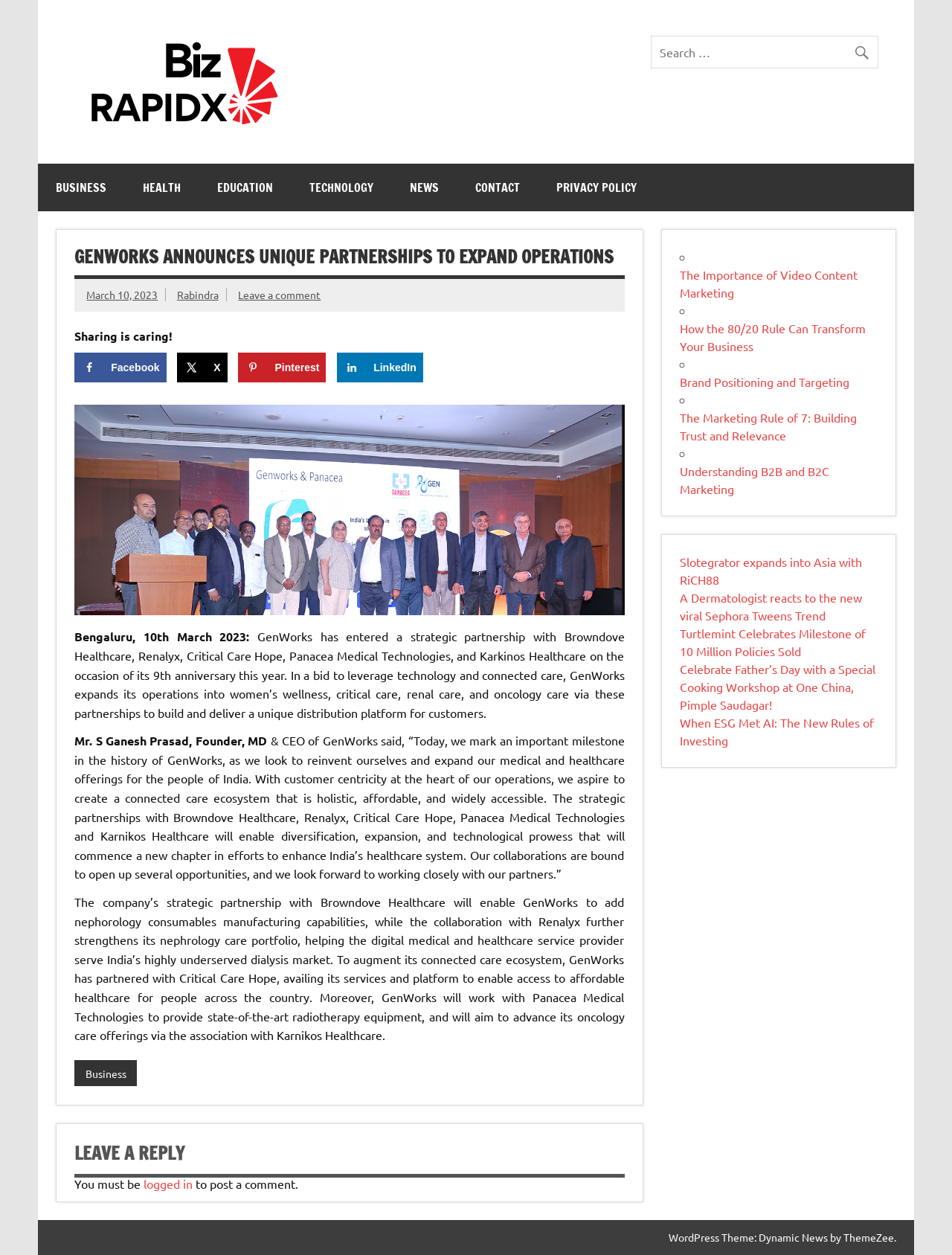Respond to the question below with a single word or phrase:
What is the name of the company announcing partnerships?

GenWorks